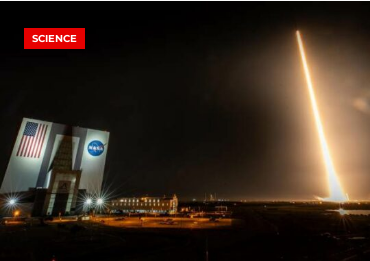What is the significance of the launch scene?
Please provide a comprehensive and detailed answer to the question.

The question asks about the significance of the launch scene. According to the caption, 'This image encapsulates the thrill of aerospace innovation and the continuous pursuit of scientific knowledge'. Furthermore, it is mentioned that the launch 'underscores the importance of such missions in advancing our understanding of space and technology'. Hence, the answer is 'advancing our understanding of space and technology'.